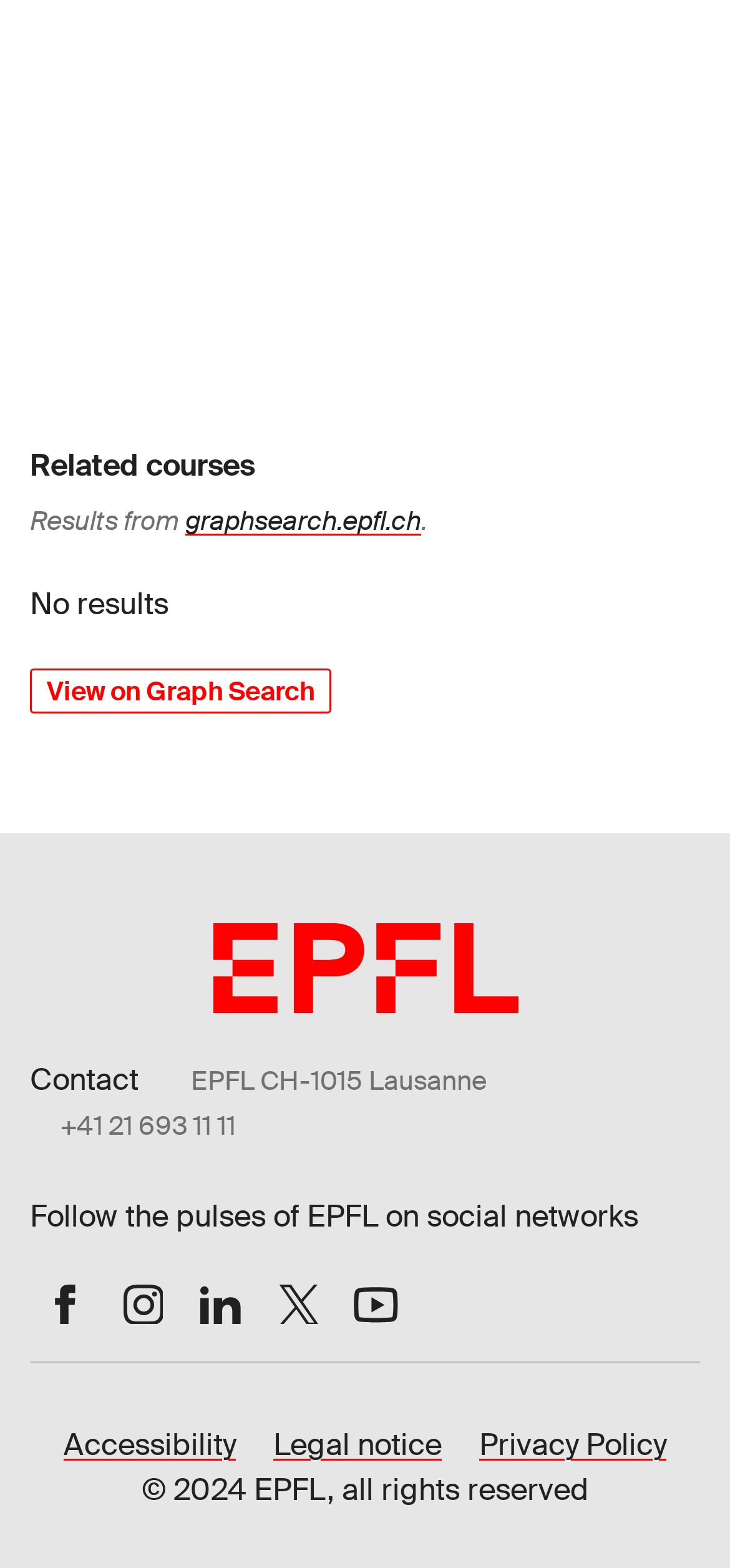Answer the question below in one word or phrase:
What is the copyright year?

2024